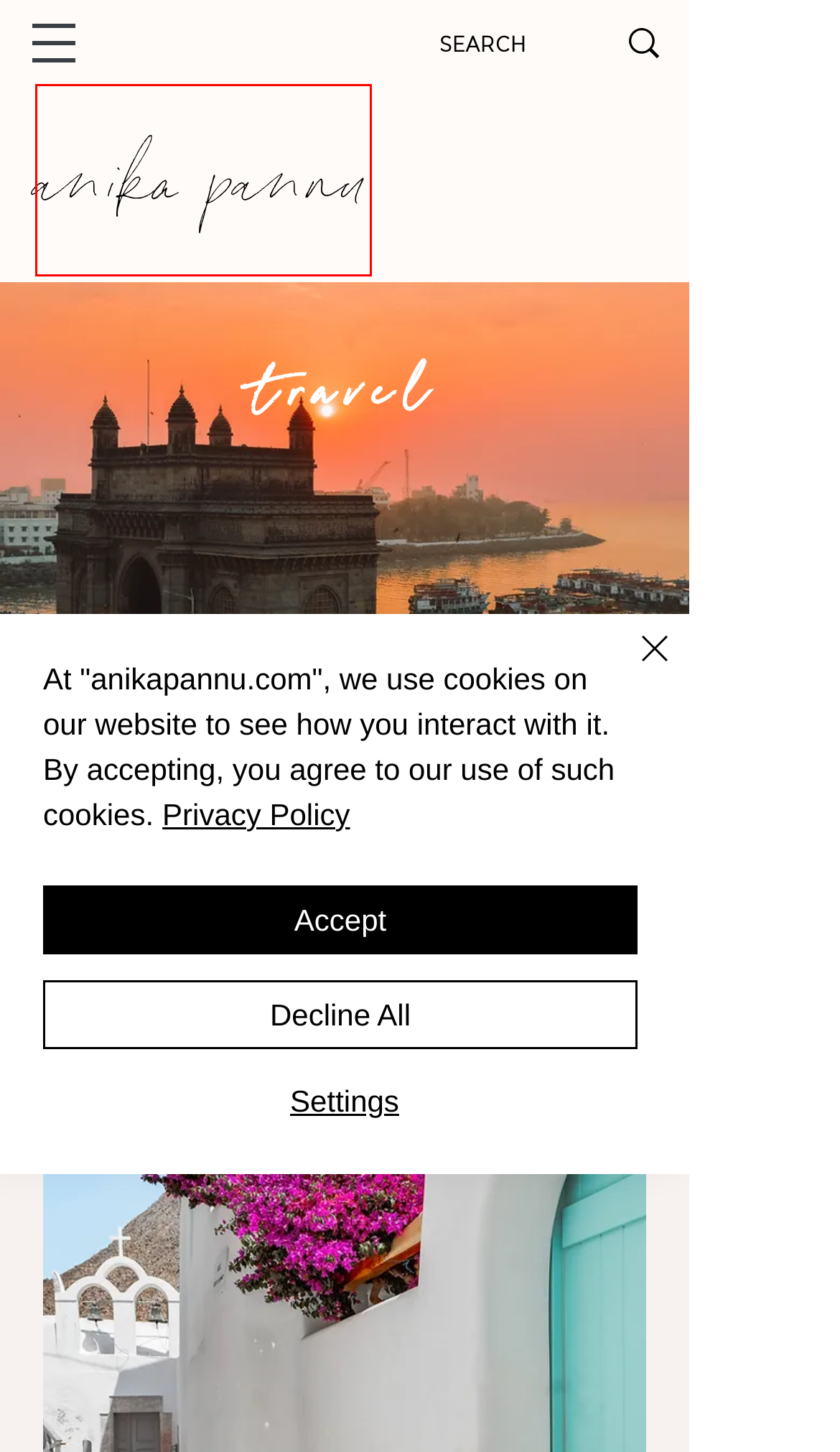You have a screenshot of a webpage with an element surrounded by a red bounding box. Choose the webpage description that best describes the new page after clicking the element inside the red bounding box. Here are the candidates:
A. Why You Need to Visit Procida
B. Cappadocia & Hot Air Balloons - What to Know Before Going
C. DIY Projects
D. Travel Guides
E. The Best Villages To Visit In Santorini
F. A Weekend Guide to Stockholm
G. Privacy Policy | Anika Pannu
H. Travel Photography and Lifestyle Blogs | Anika Pannu's Personal Travel Blogs

H